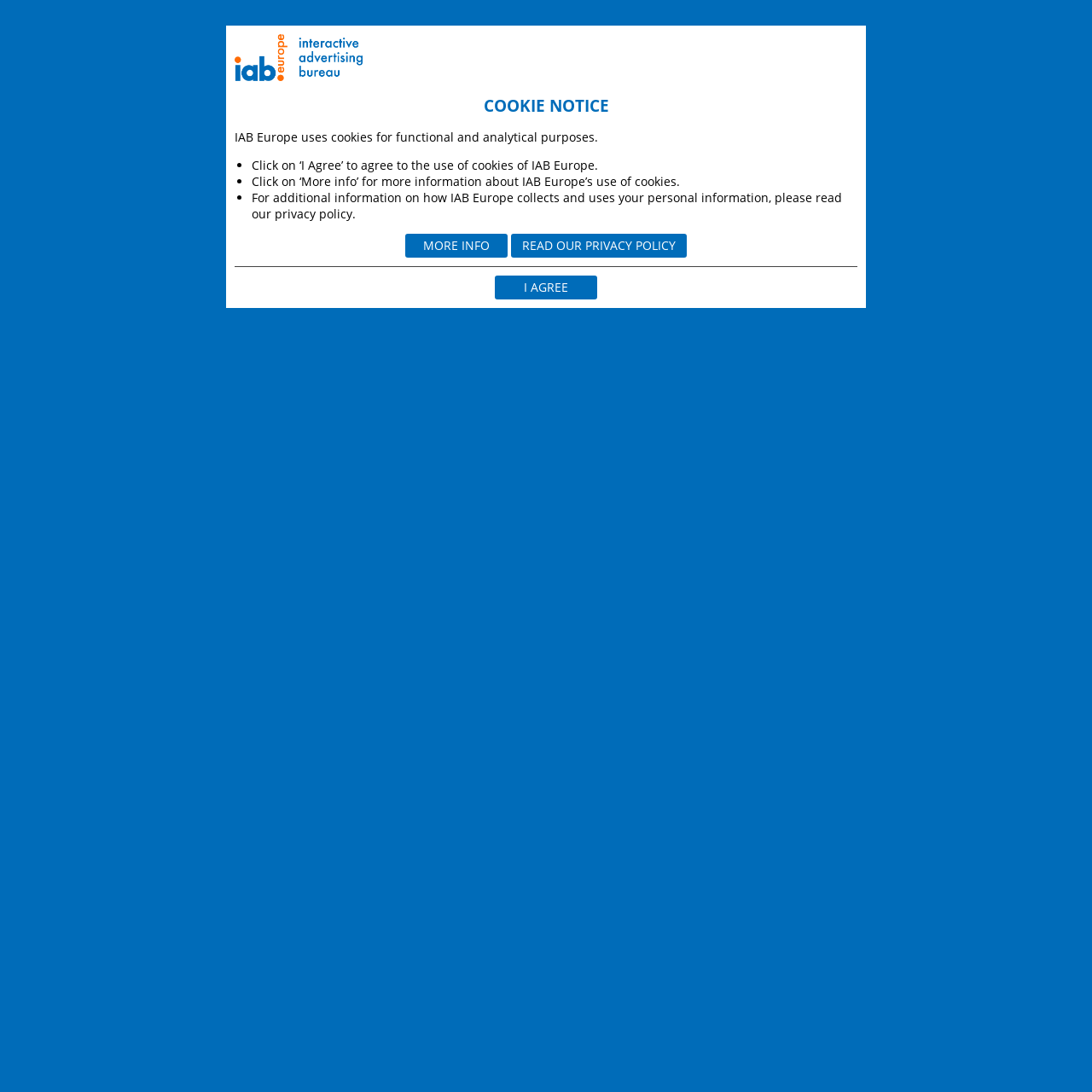Using the element description provided, determine the bounding box coordinates in the format (top-left x, top-left y, bottom-right x, bottom-right y). Ensure that all values are floating point numbers between 0 and 1. Element description: Terms

None